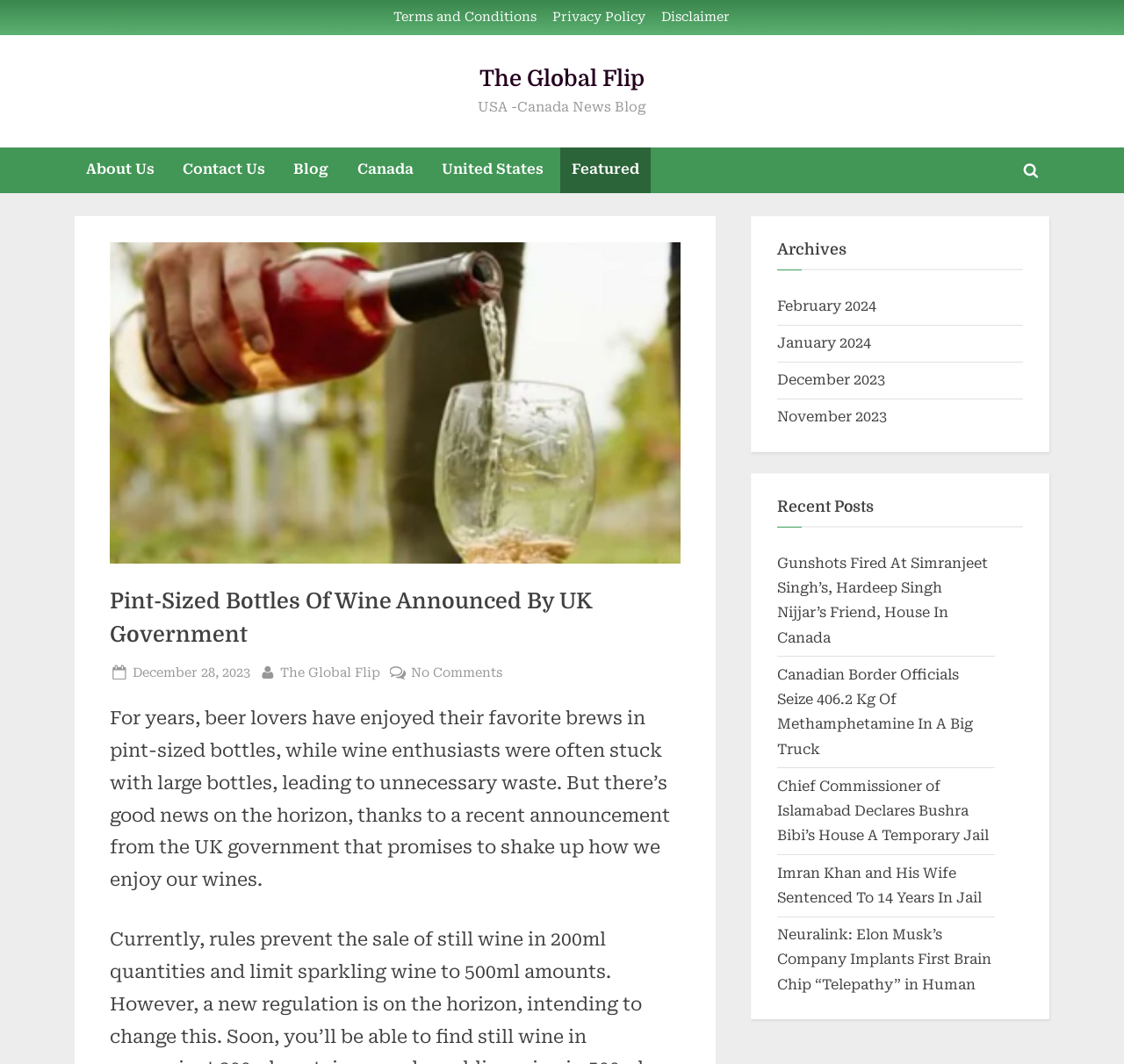What is the category of the post 'Neuralink: Elon Musk’s Company Implants First Brain Chip “Telepathy” in Human'?
Please interpret the details in the image and answer the question thoroughly.

I inferred the category of the post by analyzing the title of the post 'Neuralink: Elon Musk’s Company Implants First Brain Chip “Telepathy” in Human'. The presence of the words 'Neuralink', 'Brain Chip', and 'Telepathy' suggests that the post is related to technology, specifically neuroscience and artificial intelligence.